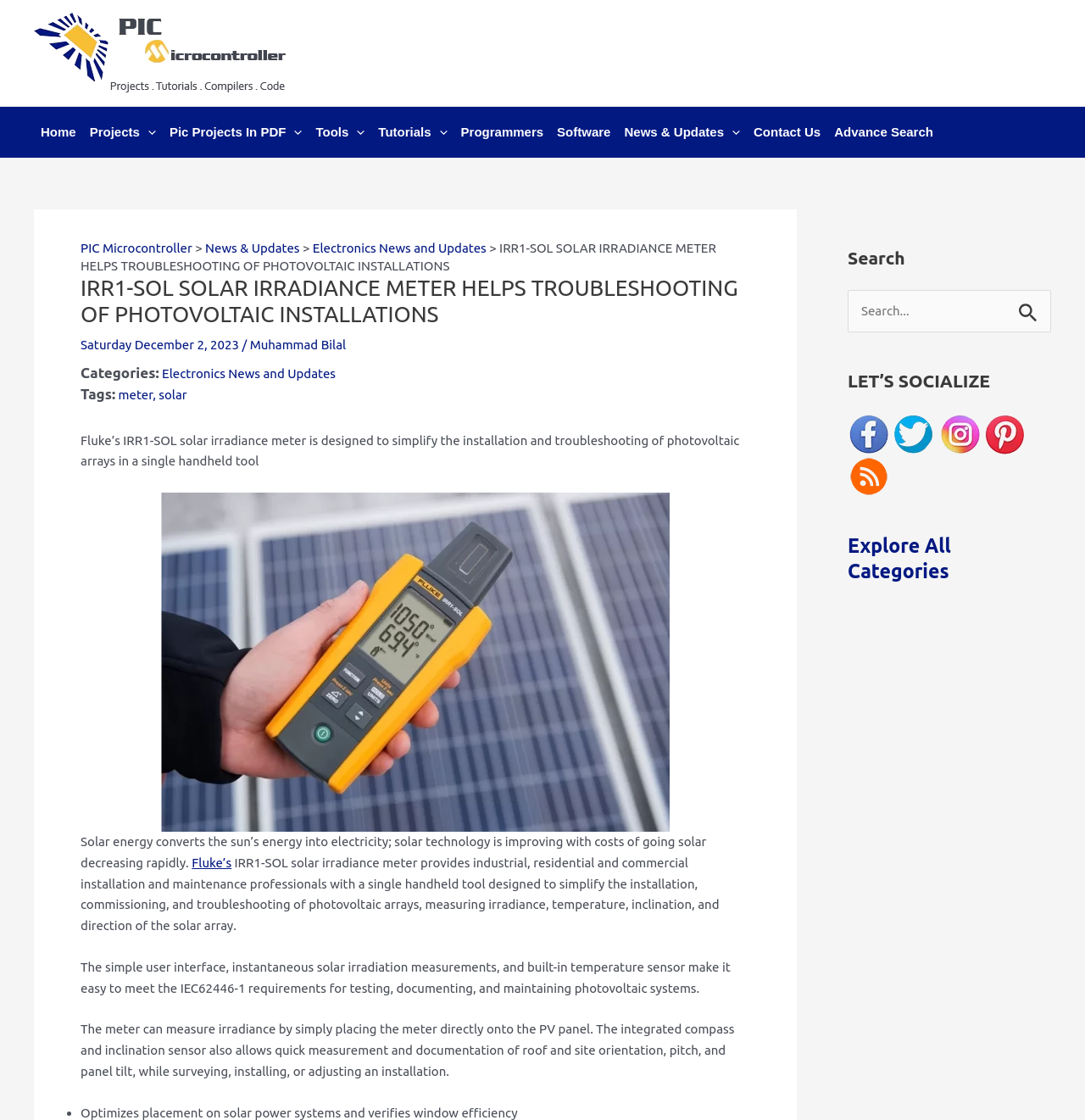Determine the bounding box coordinates for the area you should click to complete the following instruction: "Search for something".

[0.781, 0.259, 0.969, 0.297]